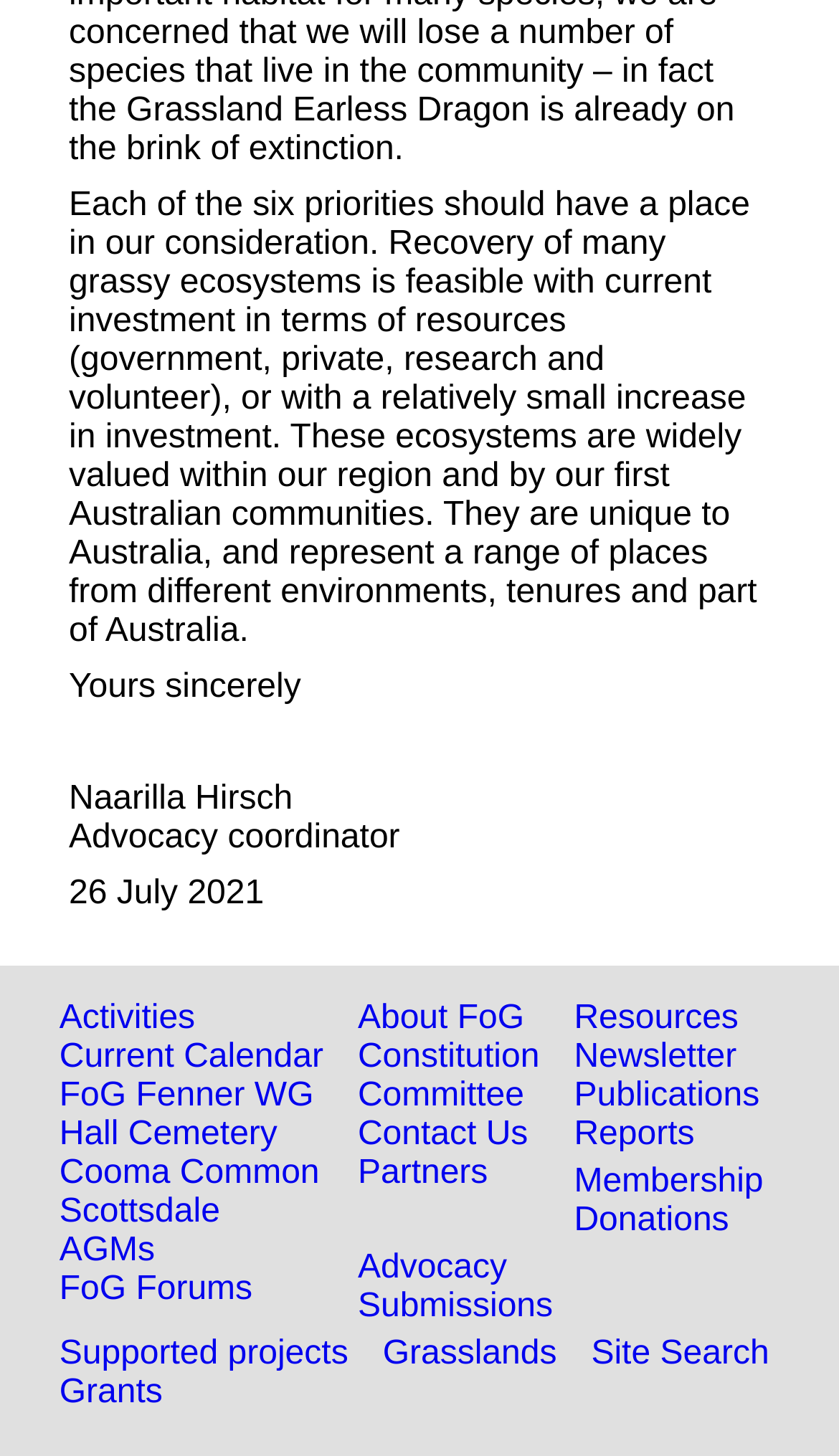Answer the following query concisely with a single word or phrase:
What is the name of the advocacy coordinator?

Naarilla Hirsch